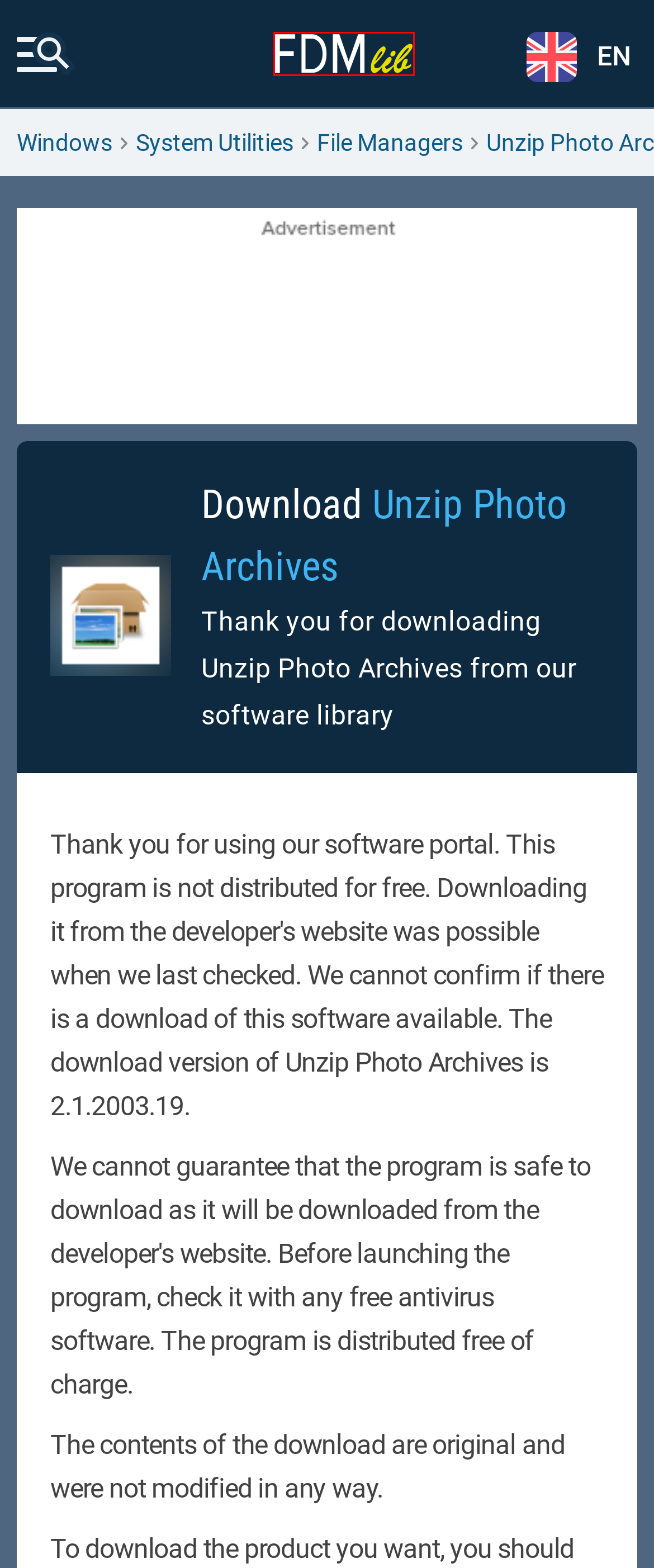You are looking at a screenshot of a webpage with a red bounding box around an element. Determine the best matching webpage description for the new webpage resulting from clicking the element in the red bounding box. Here are the descriptions:
A. Free Download Manager - Terms & Privacy
B. LP-Rotor (free) download Windows version
C. Magic Workstation (free version) download for PC
D. Download free Dutugemunu Bell System 1.0
E. System Utilities for Windows free downloads at FreeDownloadManager
F. Windows software catalog on FreeDownloadManager.org
G. File Managers for Windows free downloads at FreeDownloadManager
H. Discover the best software downloads for Windows on FDM

H